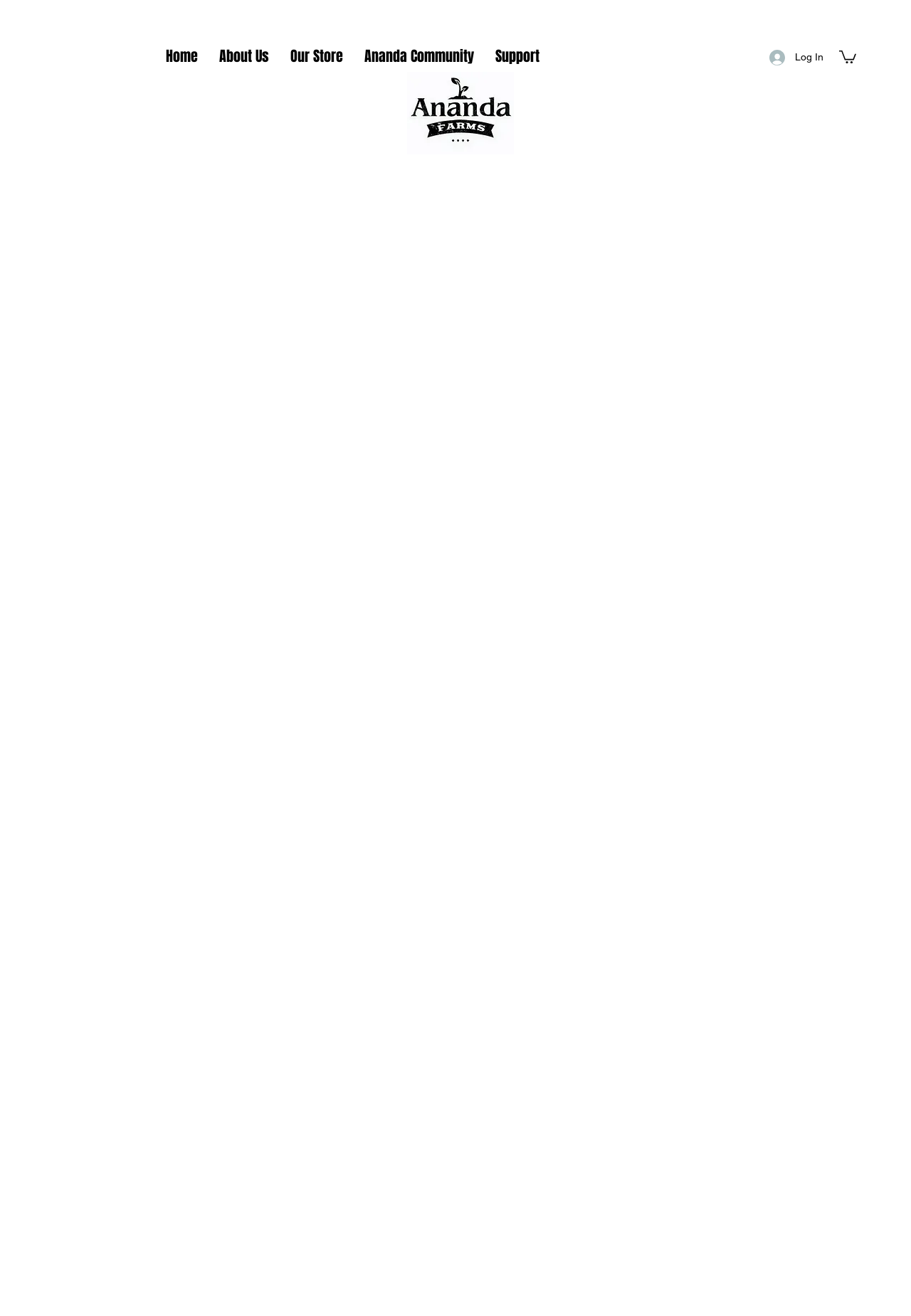Please provide a comprehensive response to the question based on the details in the image: Where are the farms located?

The location of the farms can be found in the StaticText element which mentions 'The mineral enrich soil, crisp air quality, and unique fast-growing summer climate in Upstate, NY are ideal for producing one of the world’s most nutrient-rich and beneficial “Super Foods.”' This indicates that the farms are located in Upstate, New York.